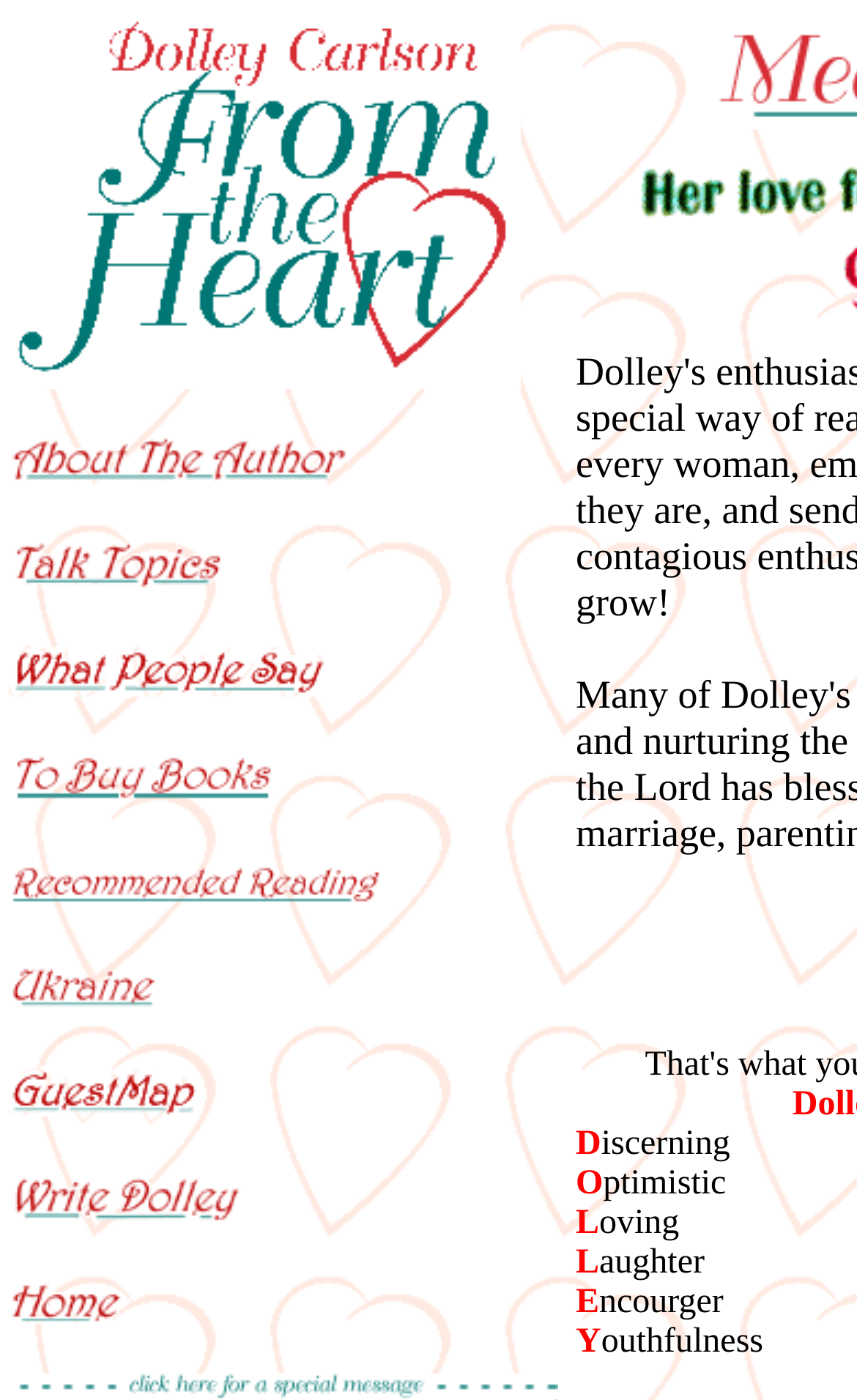What is the number of links on the webpage?
Give a single word or phrase answer based on the content of the image.

11